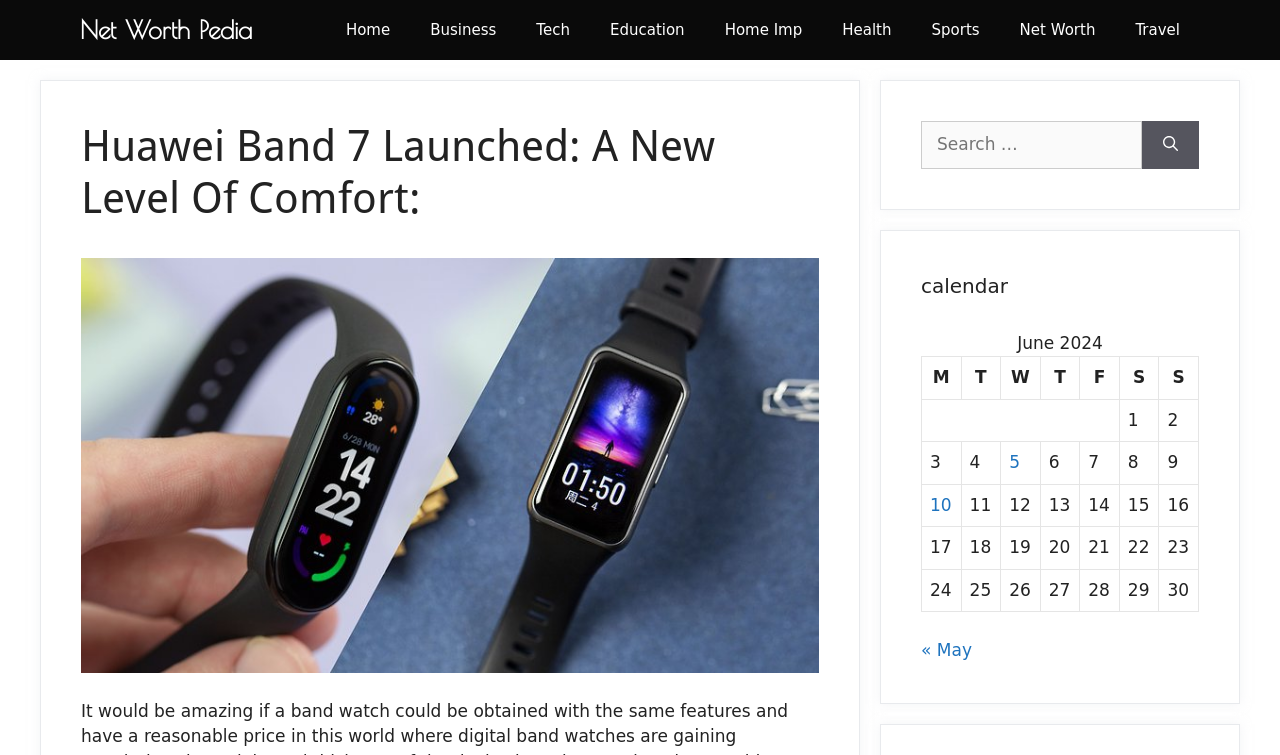Locate the bounding box coordinates of the clickable area needed to fulfill the instruction: "View the calendar".

[0.72, 0.358, 0.937, 0.398]